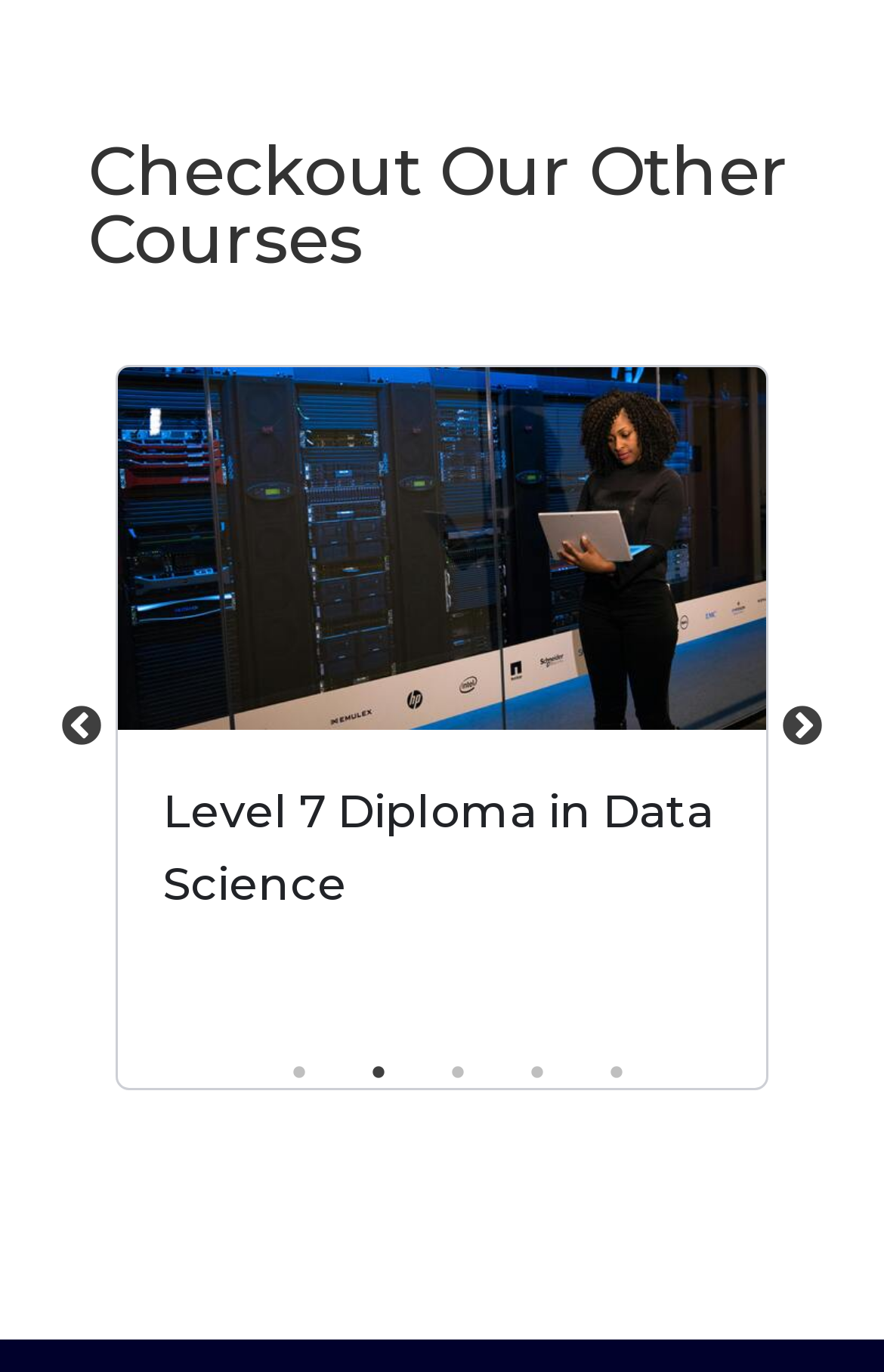Refer to the image and provide a thorough answer to this question:
What is the current selected tab?

I checked the tablist and found that the tab '3 of 5' has the attribute 'selected: True', which indicates that it is the currently selected tab.